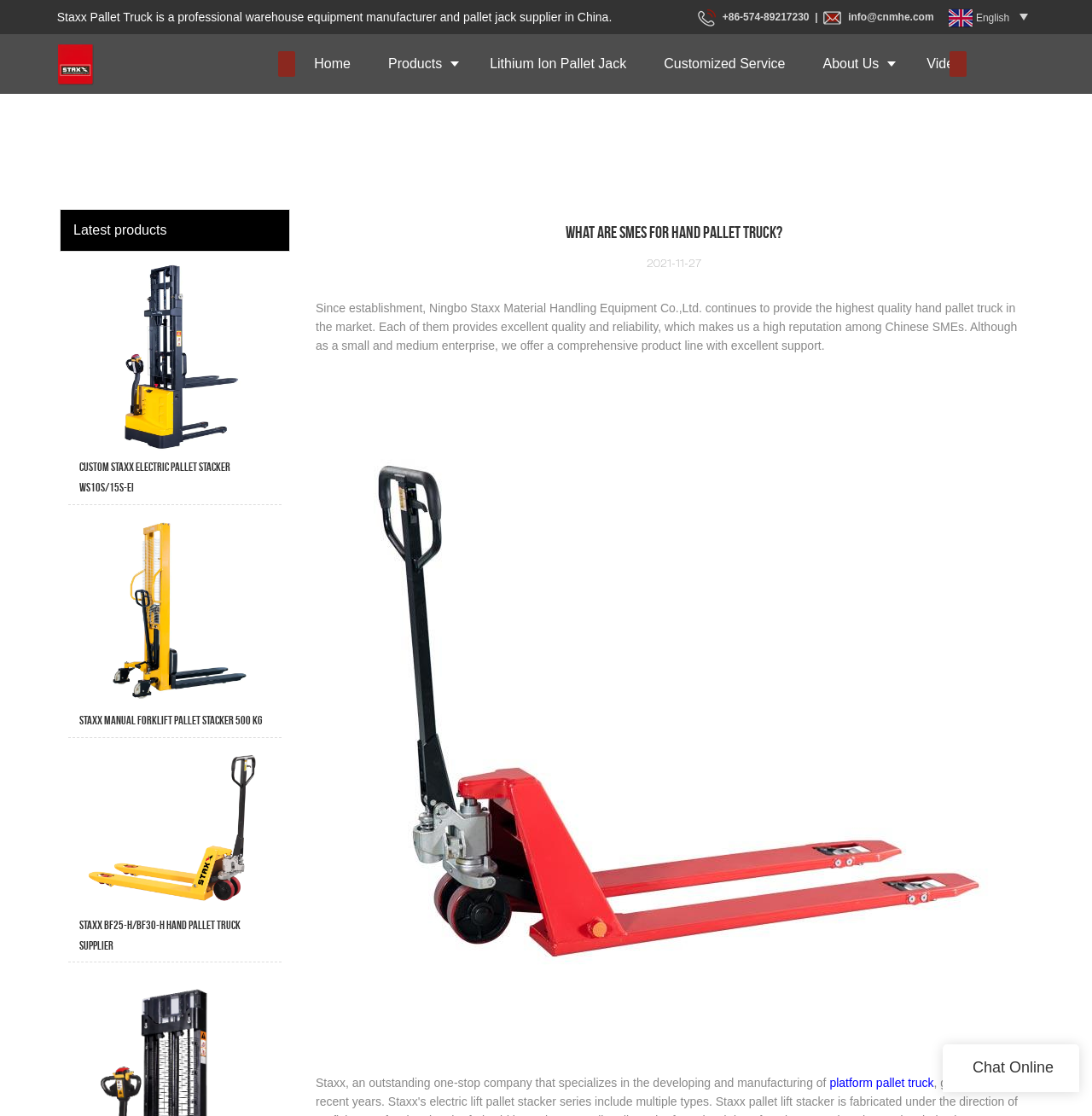Please answer the following question using a single word or phrase: What is the type of product shown in the image?

Hand Pallet Truck